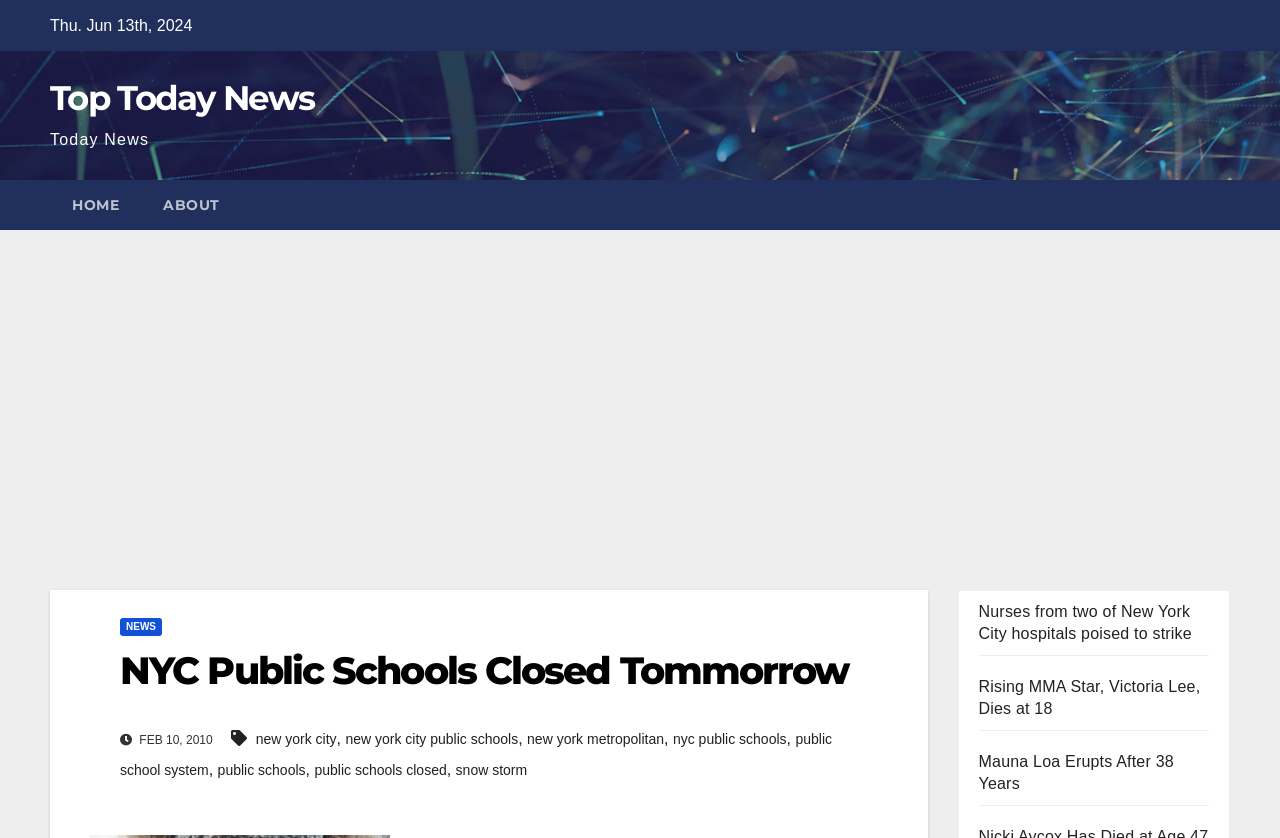What are the related topics mentioned at the bottom of the page?
Give a one-word or short phrase answer based on the image.

new york city, public schools, snow storm